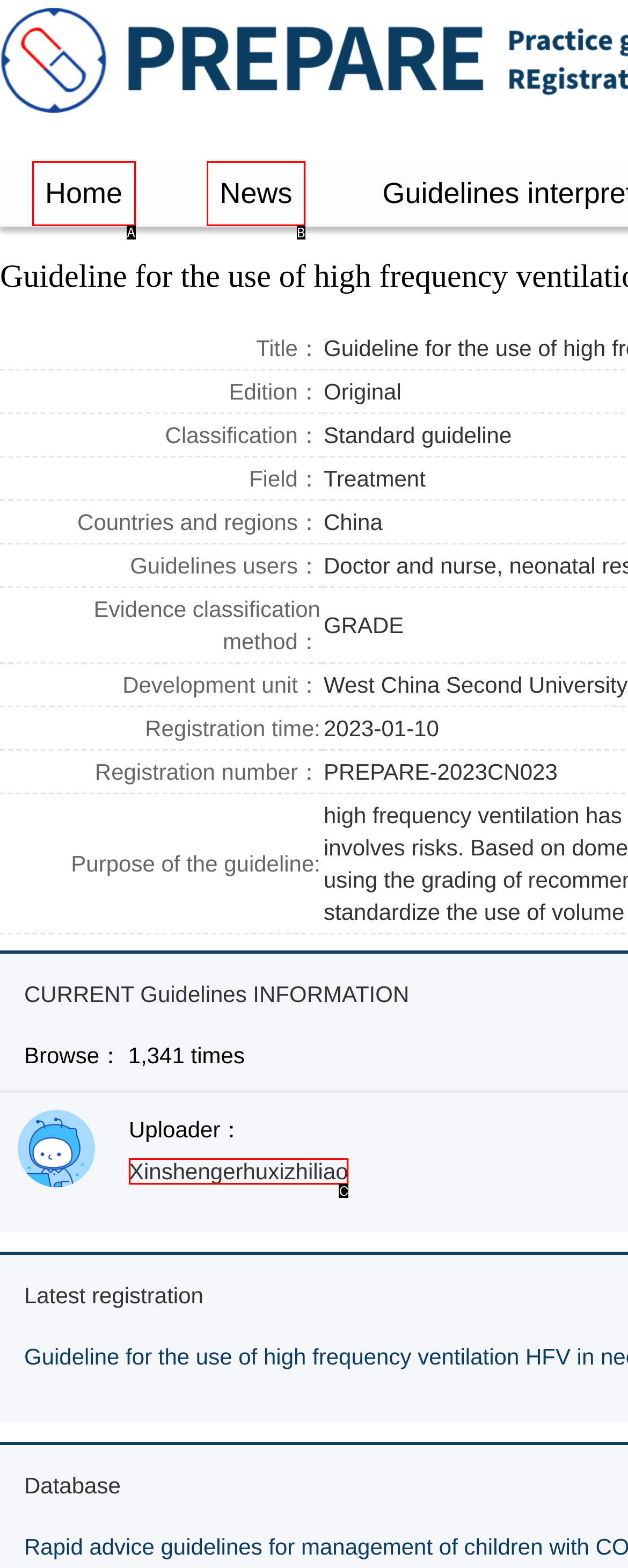Select the HTML element that fits the following description: News
Provide the letter of the matching option.

B